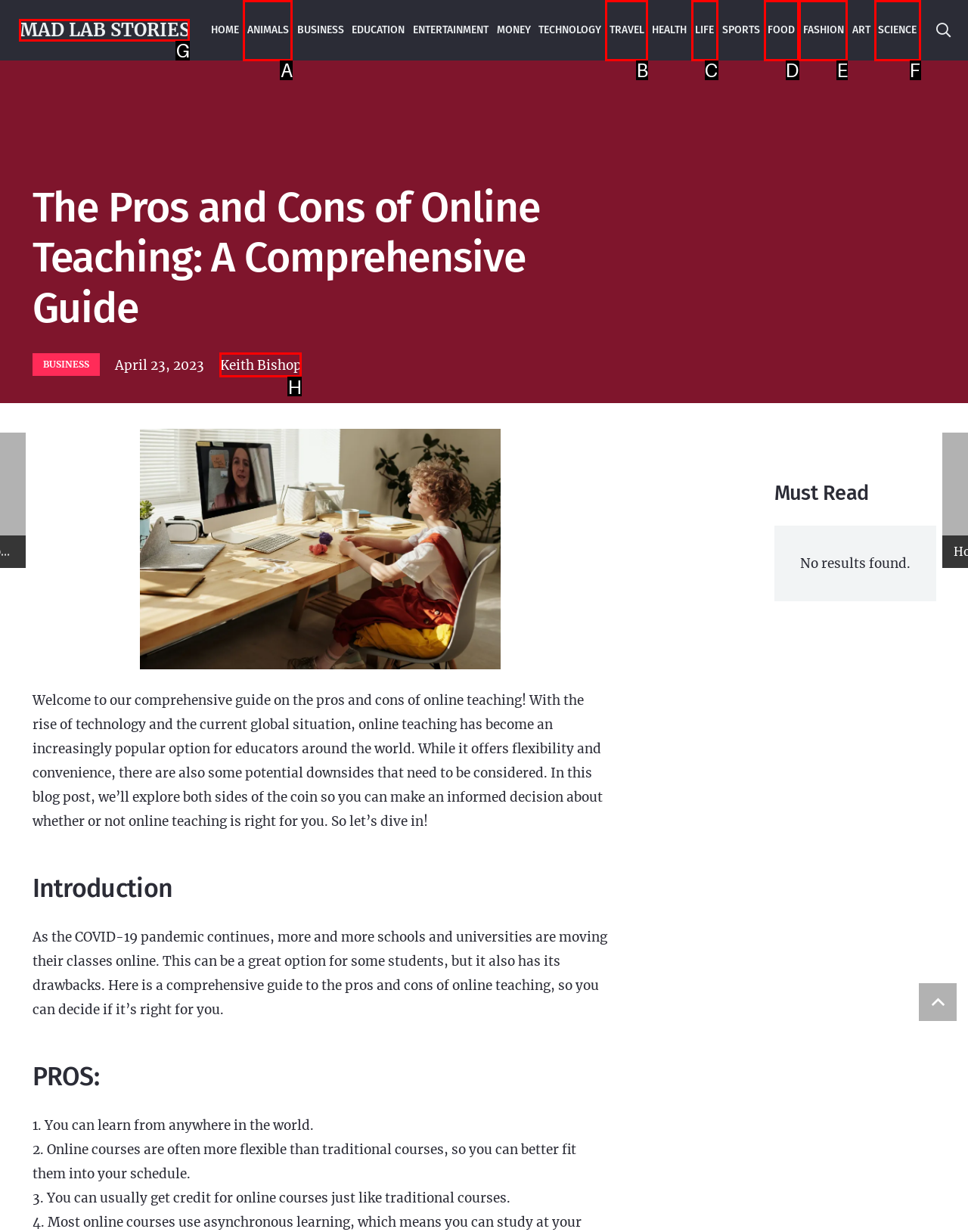Identify the UI element that best fits the description: FOOD
Respond with the letter representing the correct option.

D